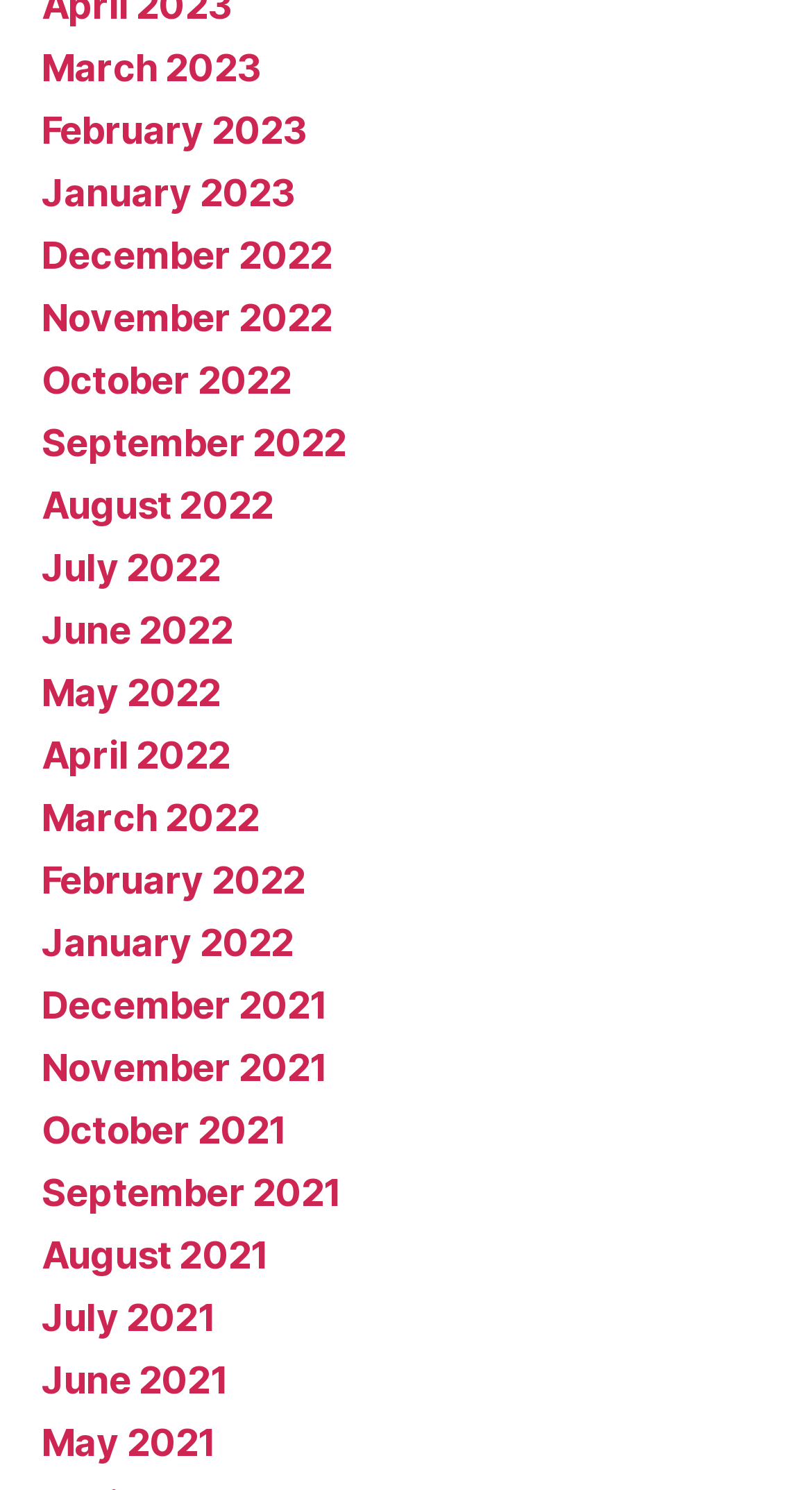Are the months listed in chronological order?
Based on the screenshot, respond with a single word or phrase.

Yes